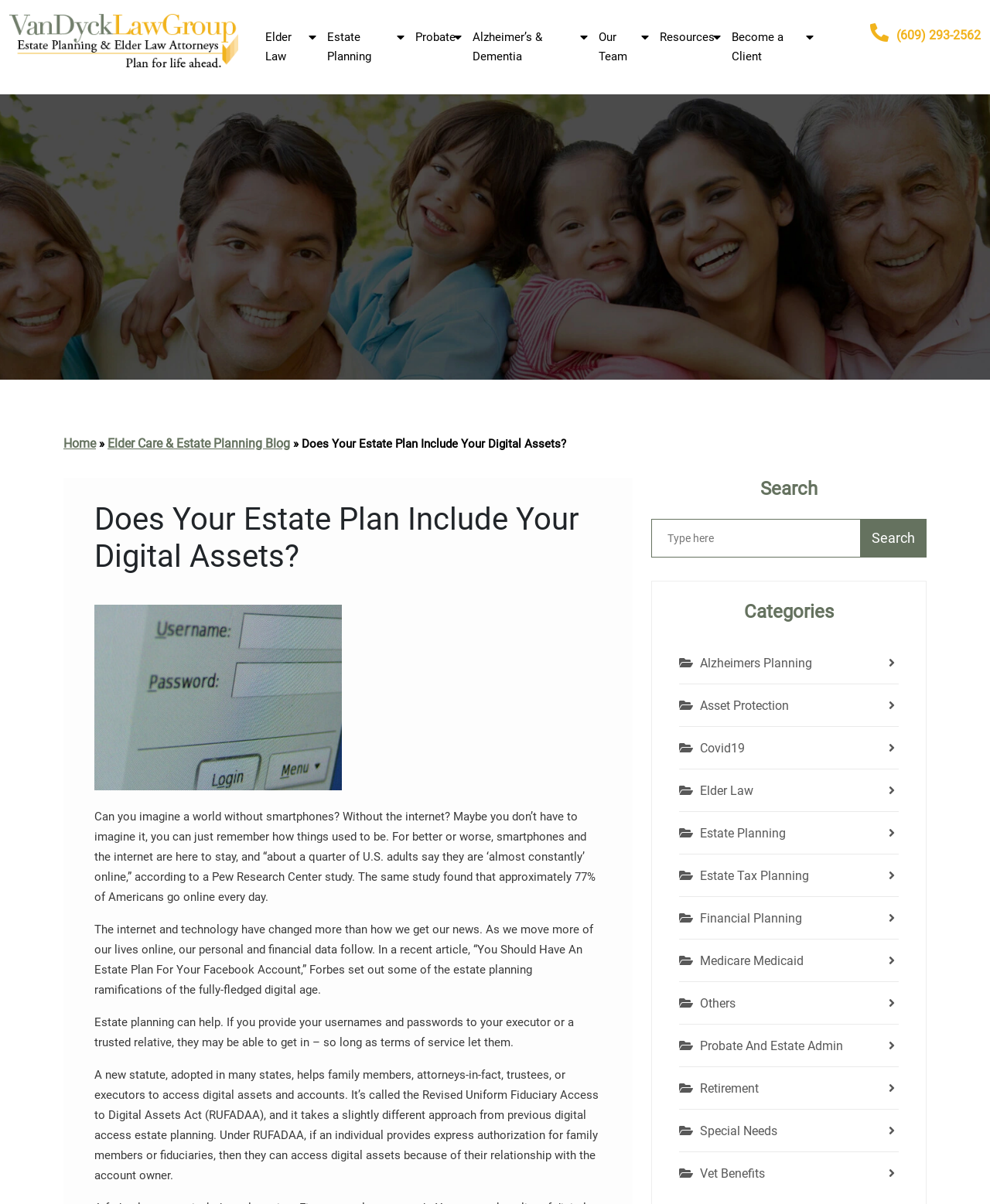Determine the bounding box coordinates of the UI element that matches the following description: "Become a Client". The coordinates should be four float numbers between 0 and 1 in the format [left, top, right, bottom].

[0.739, 0.0, 0.815, 0.078]